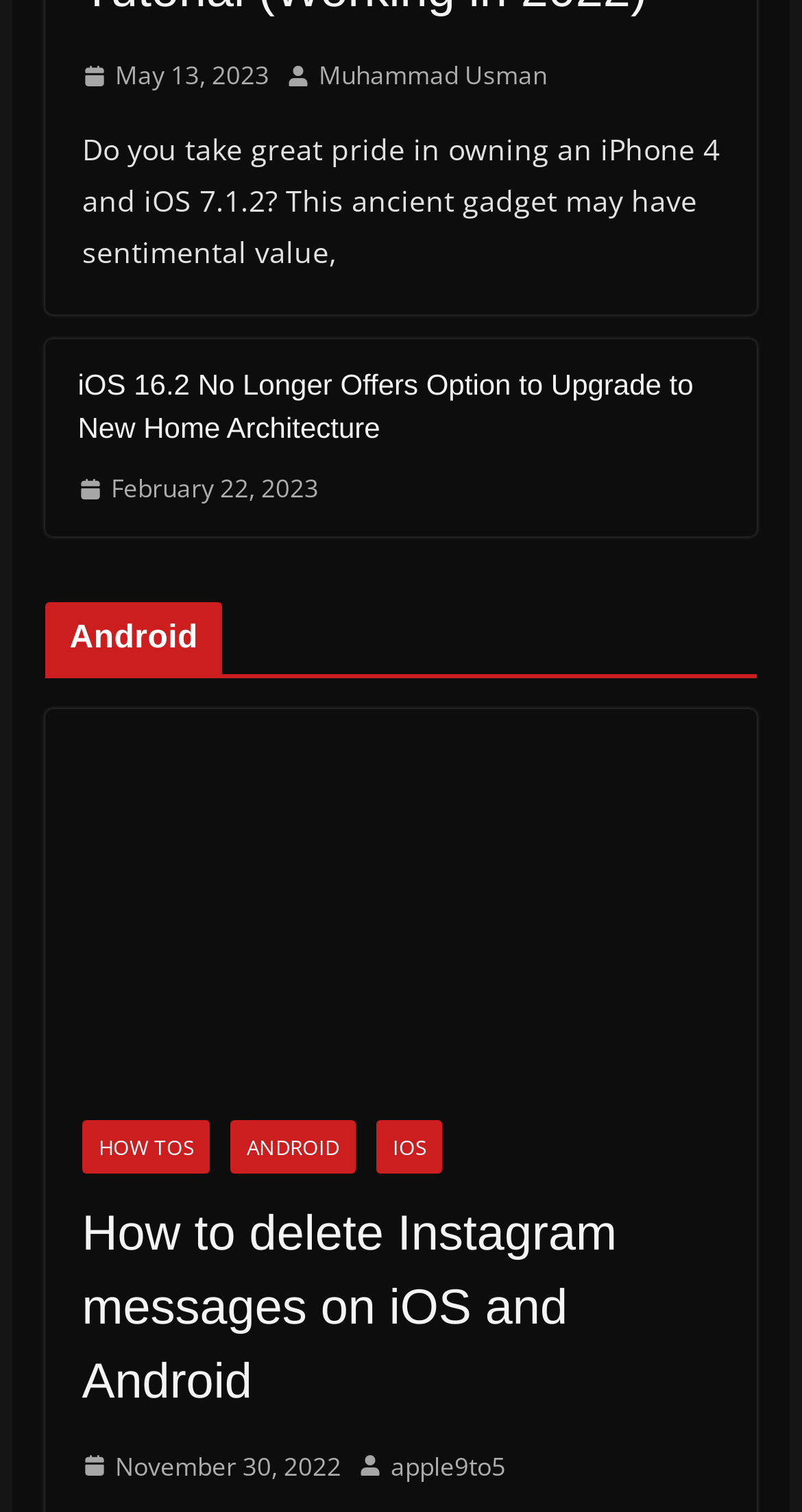Please identify the bounding box coordinates of the region to click in order to complete the given instruction: "View the article about deleting Instagram messages". The coordinates should be four float numbers between 0 and 1, i.e., [left, top, right, bottom].

[0.102, 0.792, 0.898, 0.939]